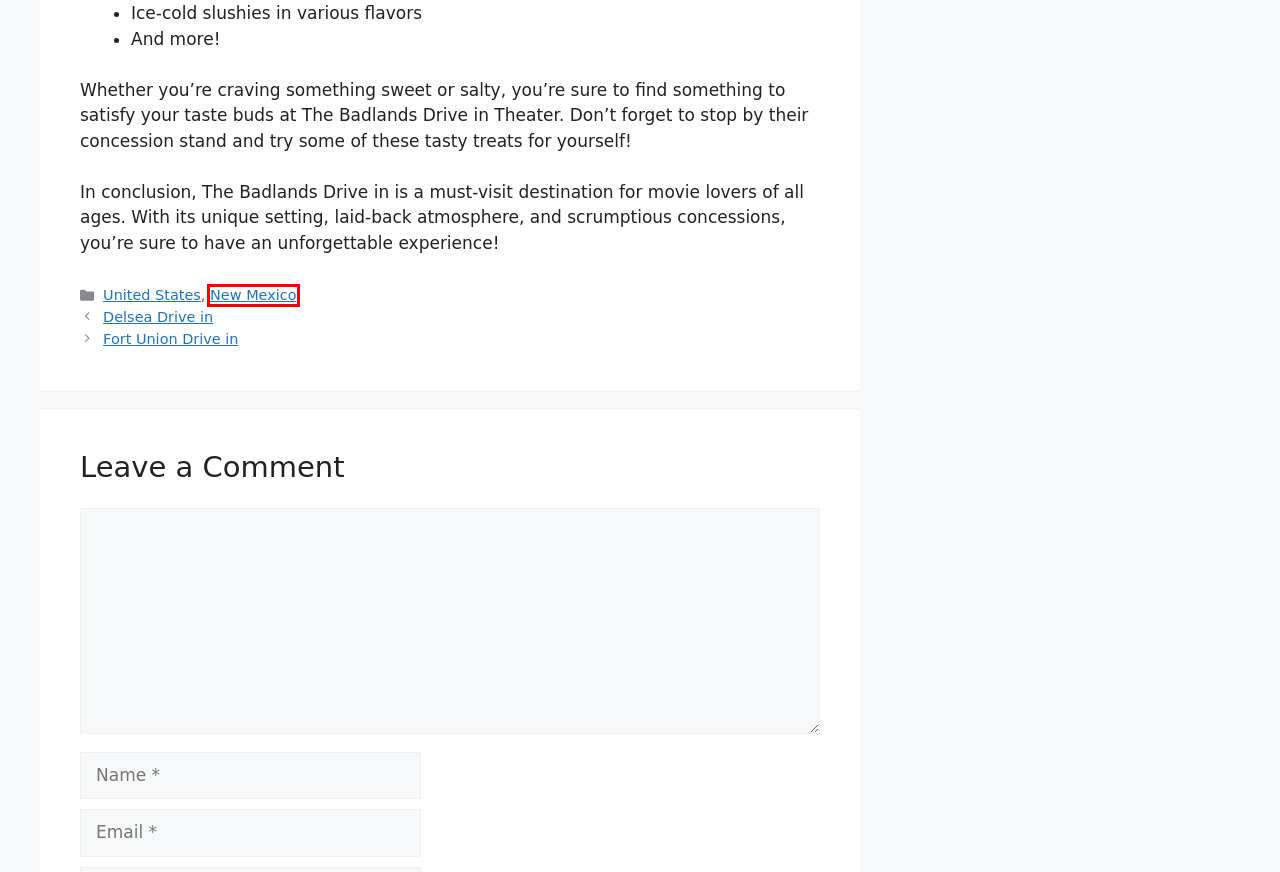Assess the screenshot of a webpage with a red bounding box and determine which webpage description most accurately matches the new page after clicking the element within the red box. Here are the options:
A. Admiral Twin Drive in • Drive in Movie and Theaters
B. United States • Drive in Movie and Theaters
C. Cool Breeze RV Cinema • Drive in Movie and Theaters
D. Tee Pee Drive in • Drive in Movie and Theaters
E. New Mexico • Drive in Movie and Theaters
F. El-Co Drive in Theater • Drive in Movie and Theaters
G. Drive in Movie and Theaters • Directory For Drive in Movies and Theaters
H. Fort Union Drive in • Drive in Movie and Theaters

E